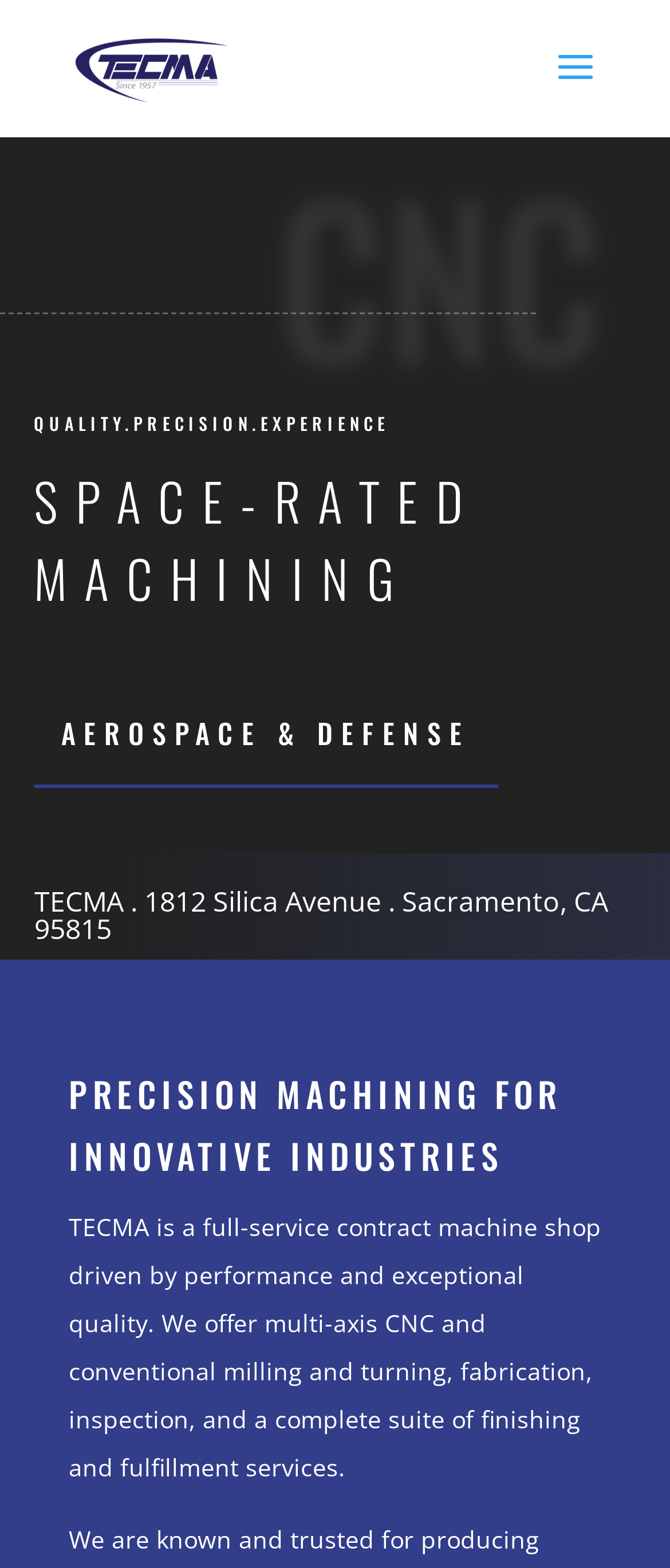Bounding box coordinates are specified in the format (top-left x, top-left y, bottom-right x, bottom-right y). All values are floating point numbers bounded between 0 and 1. Please provide the bounding box coordinate of the region this sentence describes: AeroSpace & Defense

[0.05, 0.437, 0.742, 0.5]